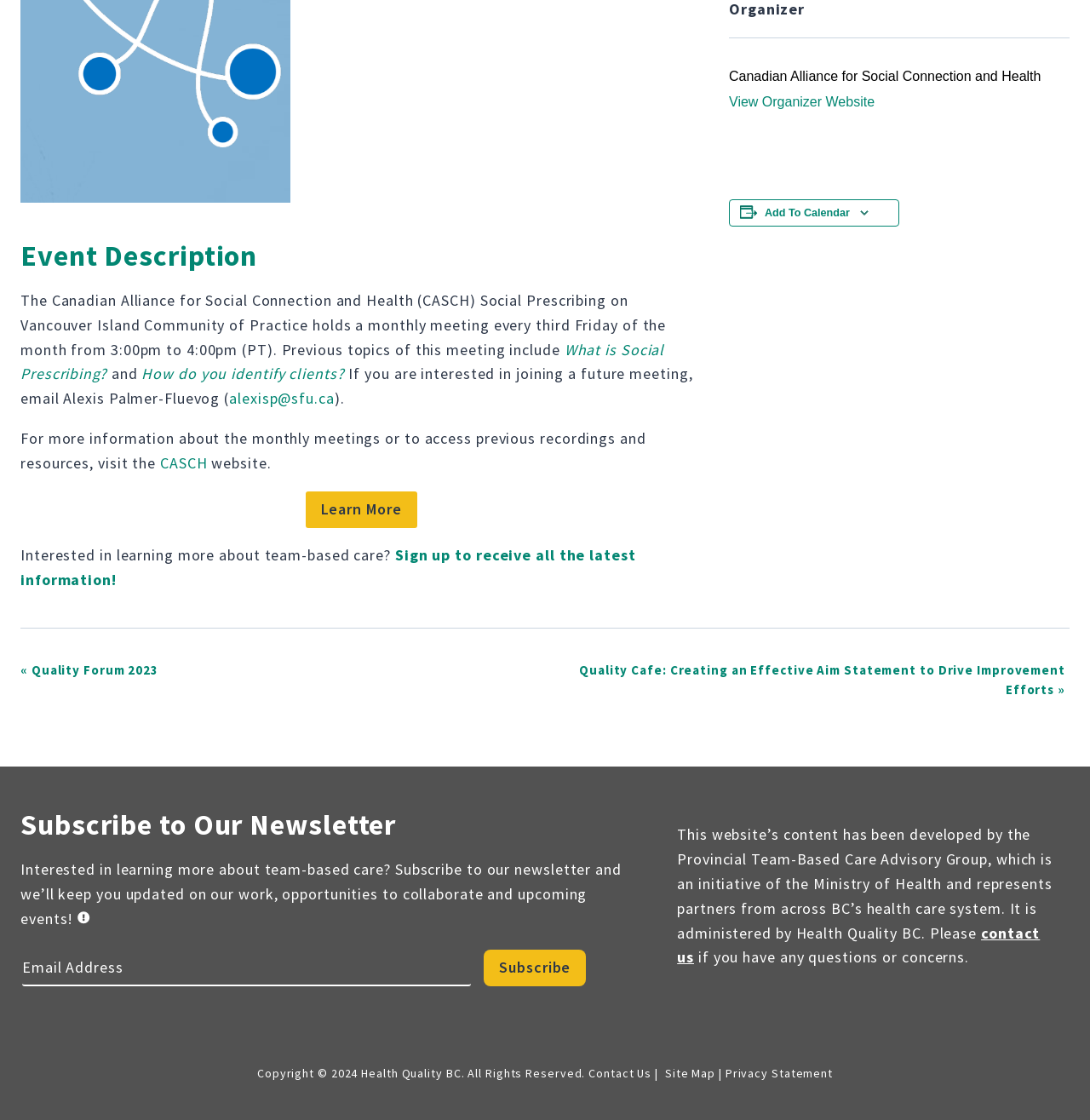Locate the UI element described by « Quality Forum 2023 and provide its bounding box coordinates. Use the format (top-left x, top-left y, bottom-right x, bottom-right y) with all values as floating point numbers between 0 and 1.

[0.019, 0.591, 0.145, 0.606]